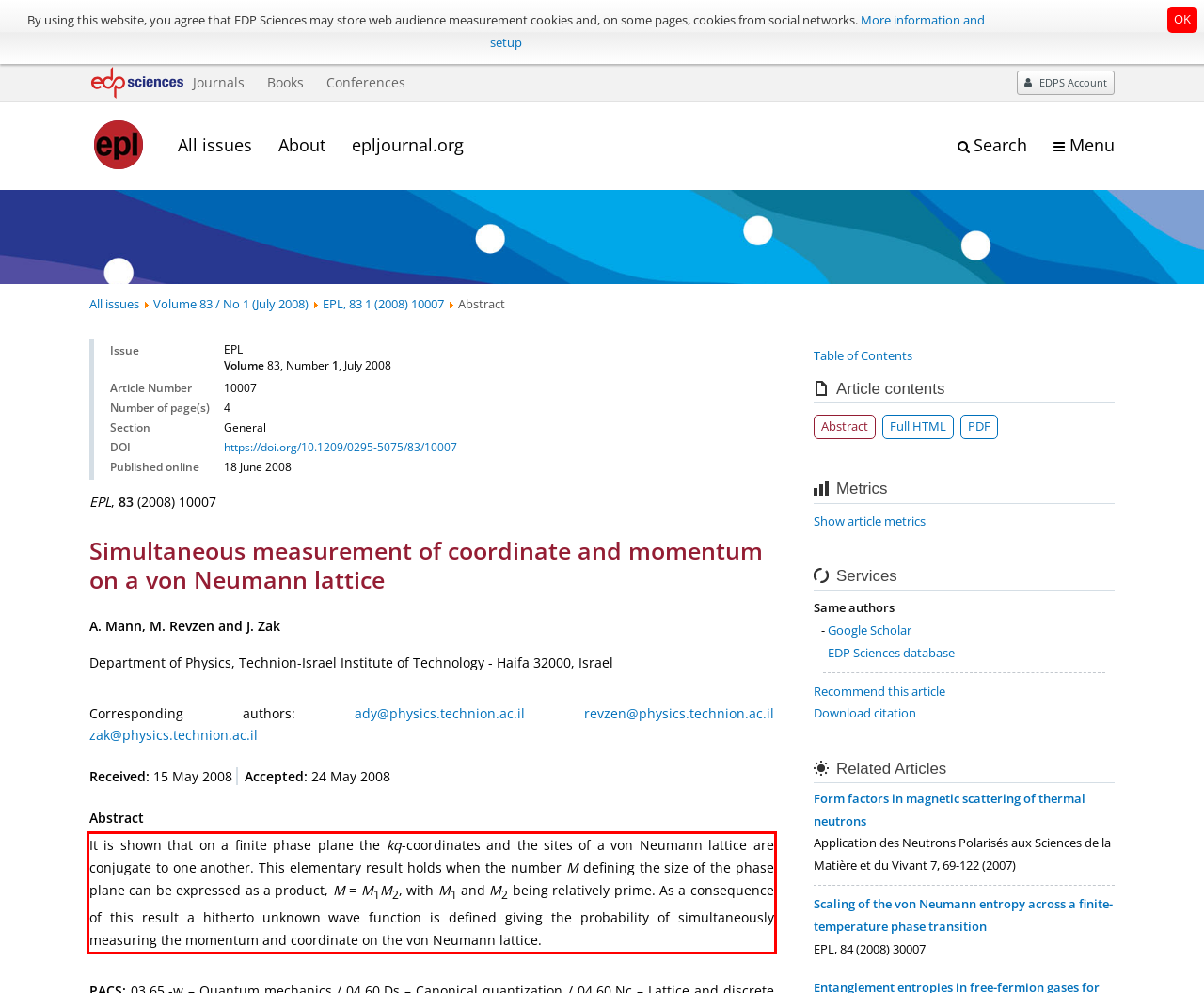You have a screenshot of a webpage, and there is a red bounding box around a UI element. Utilize OCR to extract the text within this red bounding box.

It is shown that on a finite phase plane the kq-coordinates and the sites of a von Neumann lattice are conjugate to one another. This elementary result holds when the number M defining the size of the phase plane can be expressed as a product, M = M1M2, with M1 and M2 being relatively prime. As a consequence of this result a hitherto unknown wave function is defined giving the probability of simultaneously measuring the momentum and coordinate on the von Neumann lattice.